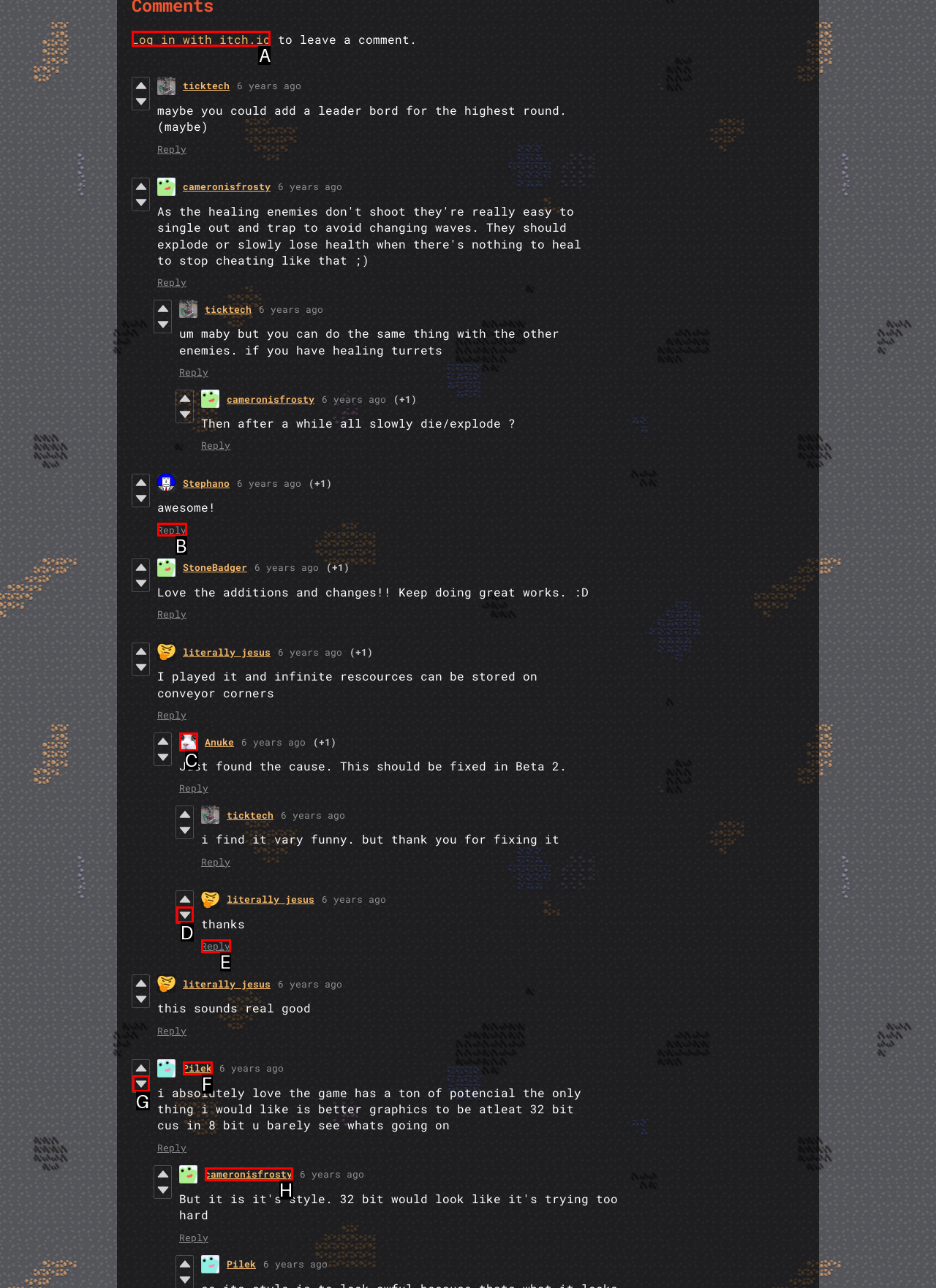Determine which letter corresponds to the UI element to click for this task: Log in with itch.io
Respond with the letter from the available options.

A